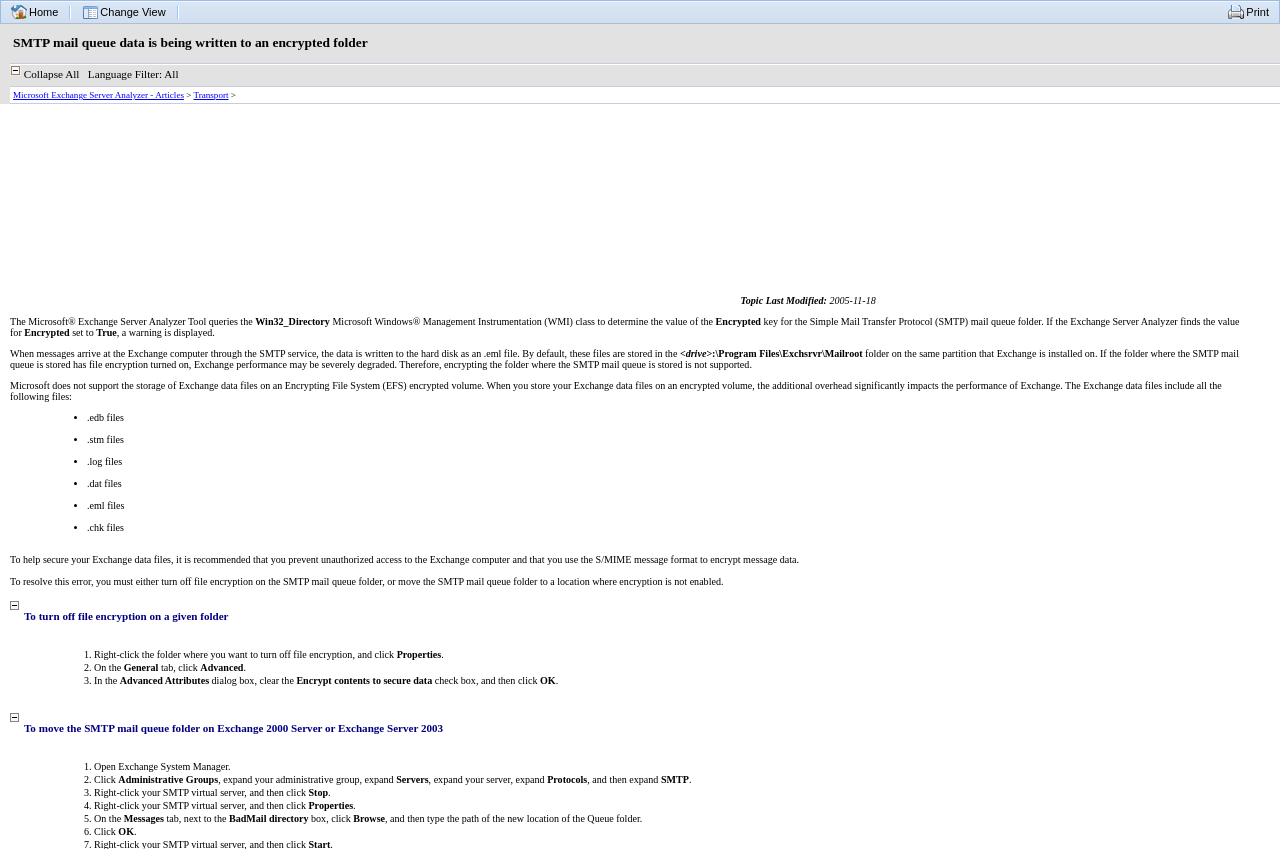What is the text in the second row of the third table?
Using the information from the image, give a concise answer in one word or a short phrase.

Microsoft Exchange Server Analyzer - Articles > Transport >